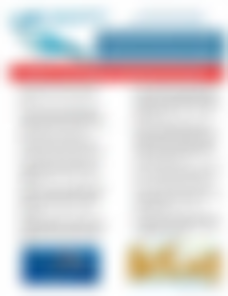Please answer the following question using a single word or phrase: 
Who contributed to the content of the materials?

David McGuire